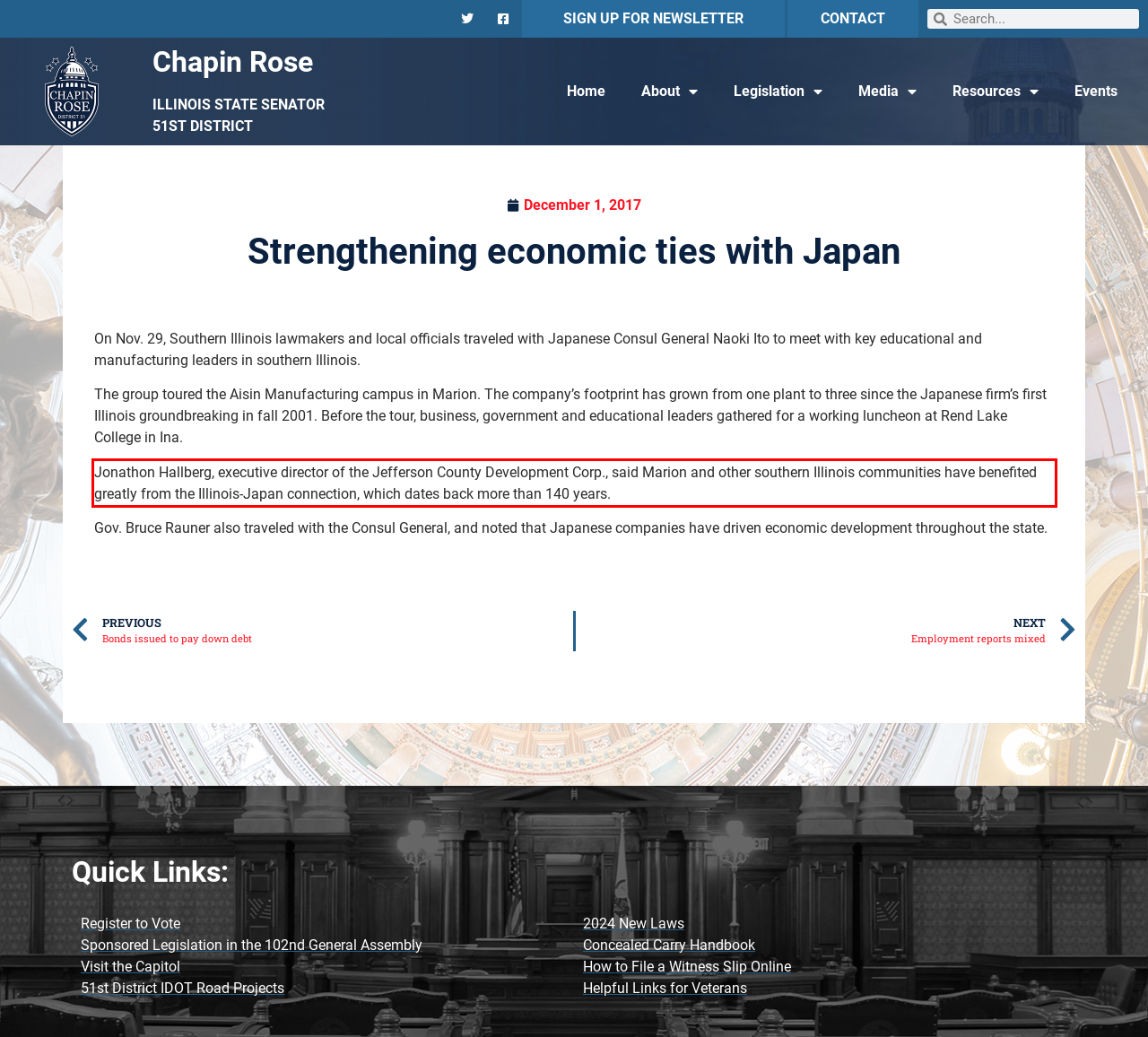Analyze the screenshot of the webpage that features a red bounding box and recognize the text content enclosed within this red bounding box.

Jonathon Hallberg, executive director of the Jefferson County Development Corp., said Marion and other southern Illinois communities have benefited greatly from the Illinois-Japan connection, which dates back more than 140 years.